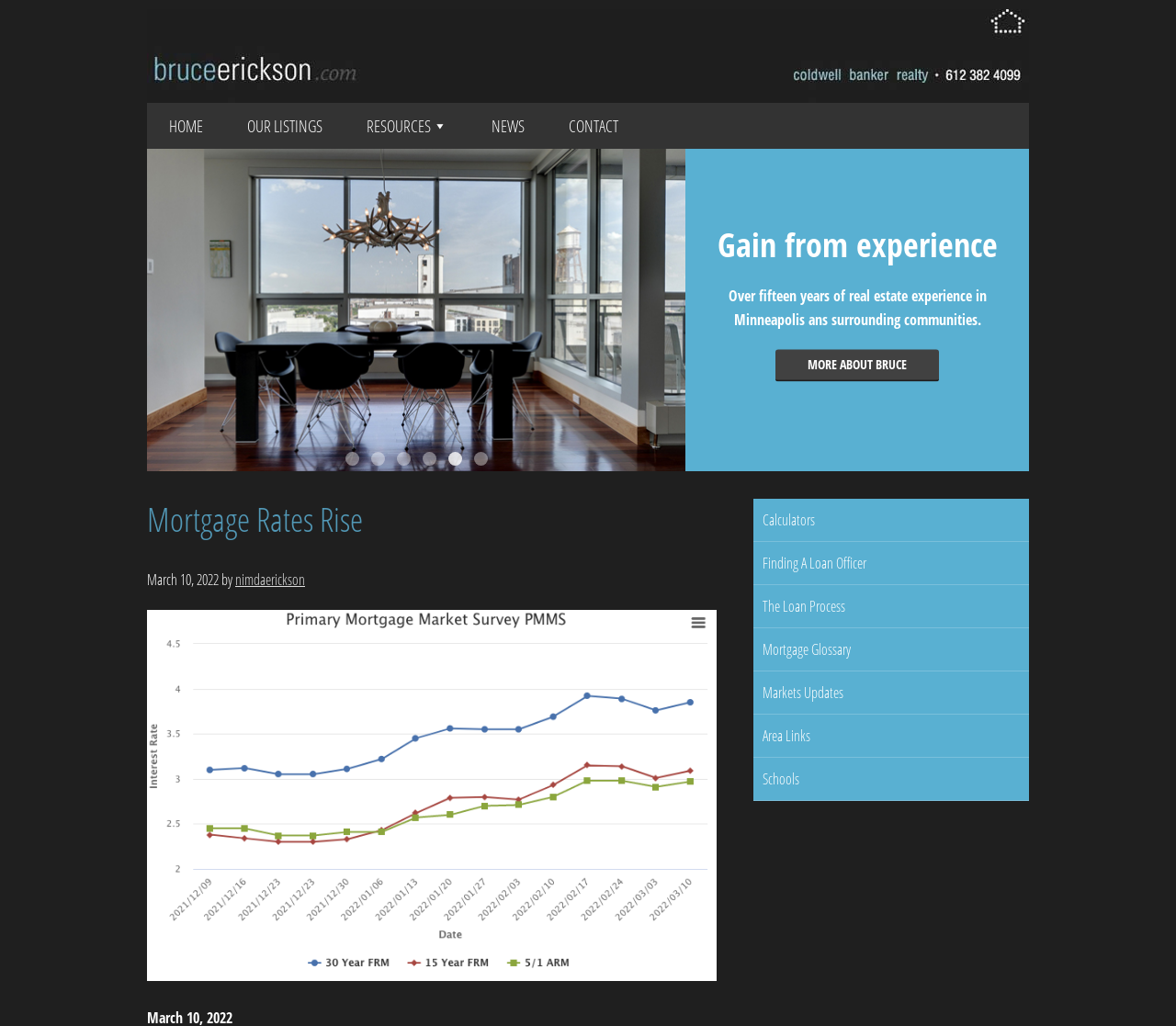Refer to the screenshot and answer the following question in detail:
Who is the author of the article?

The author of the article is 'nimdaerickson', which is indicated by a link element with the same text. This link is located within a section that also contains the topic of the article and a time element.